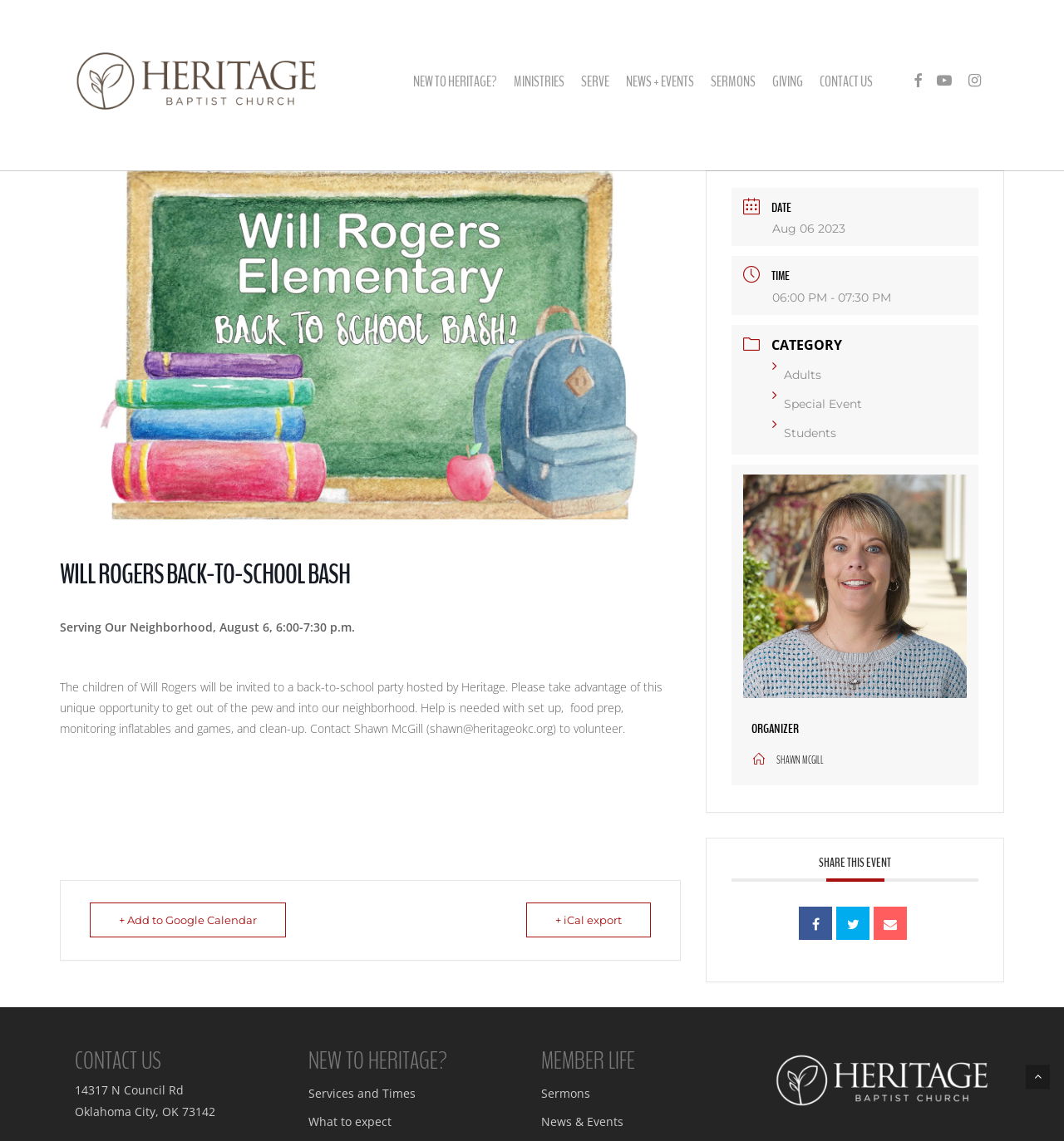Respond to the question below with a single word or phrase:
What is the date of the event?

Aug 06 2023